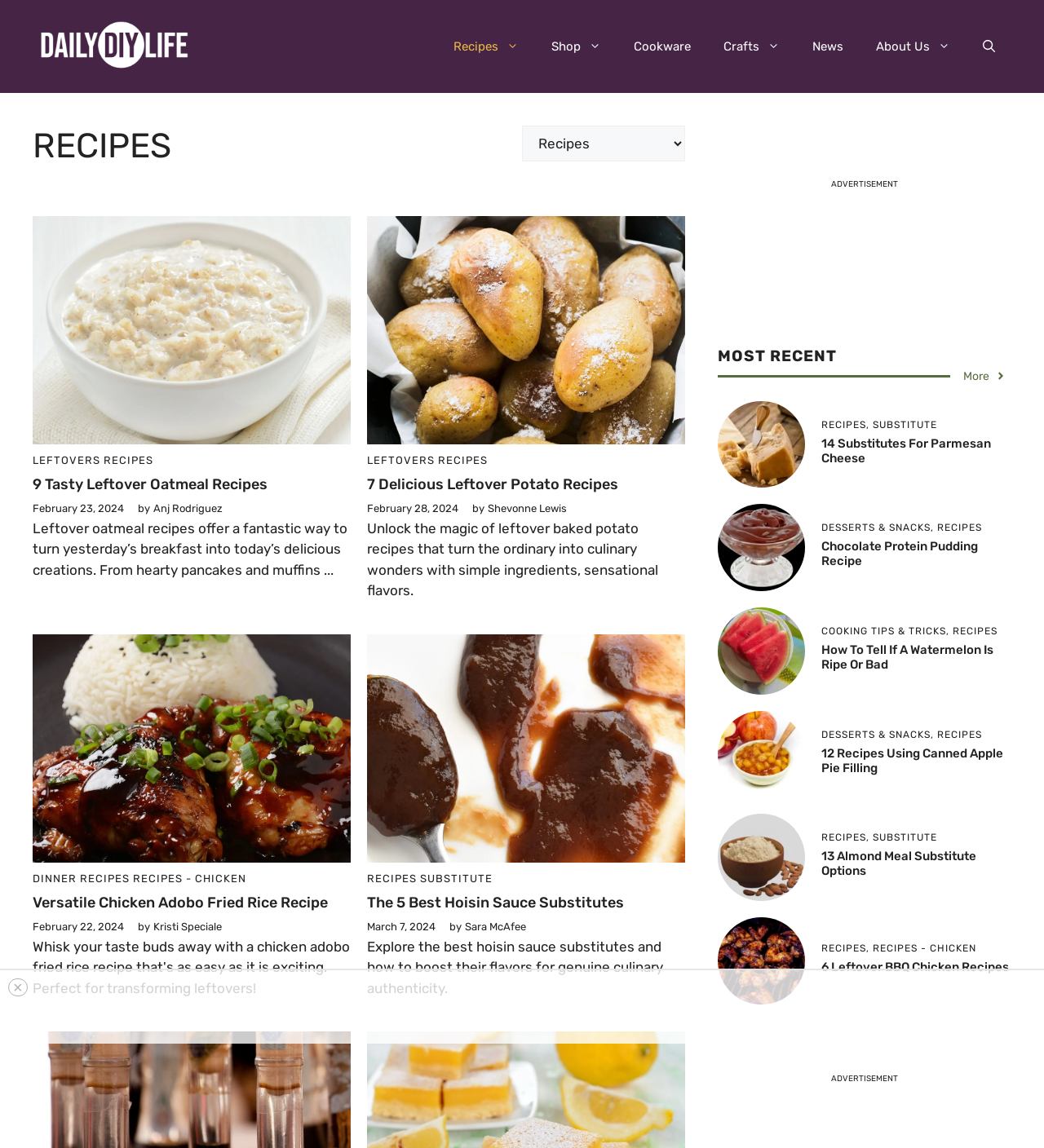With reference to the screenshot, provide a detailed response to the question below:
What type of recipes are featured on this webpage?

Based on the webpage content, it appears that the webpage features various types of recipes, including breakfast, lunch, dinner, desserts, and drinks, as well as recipes using leftover ingredients.